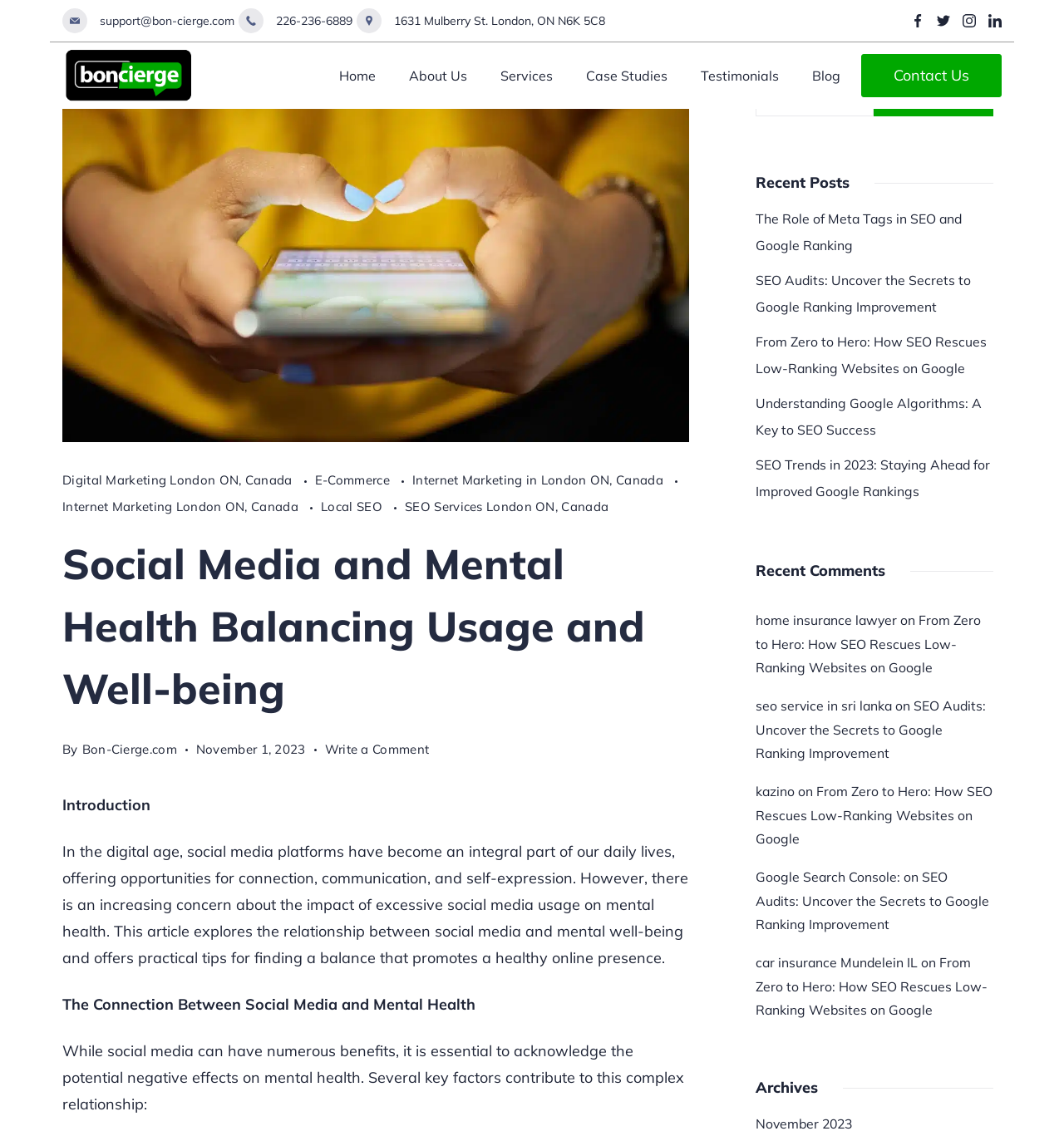Determine the bounding box coordinates for the clickable element required to fulfill the instruction: "Learn about the 'Chris Ellis Award'". Provide the coordinates as four float numbers between 0 and 1, i.e., [left, top, right, bottom].

None